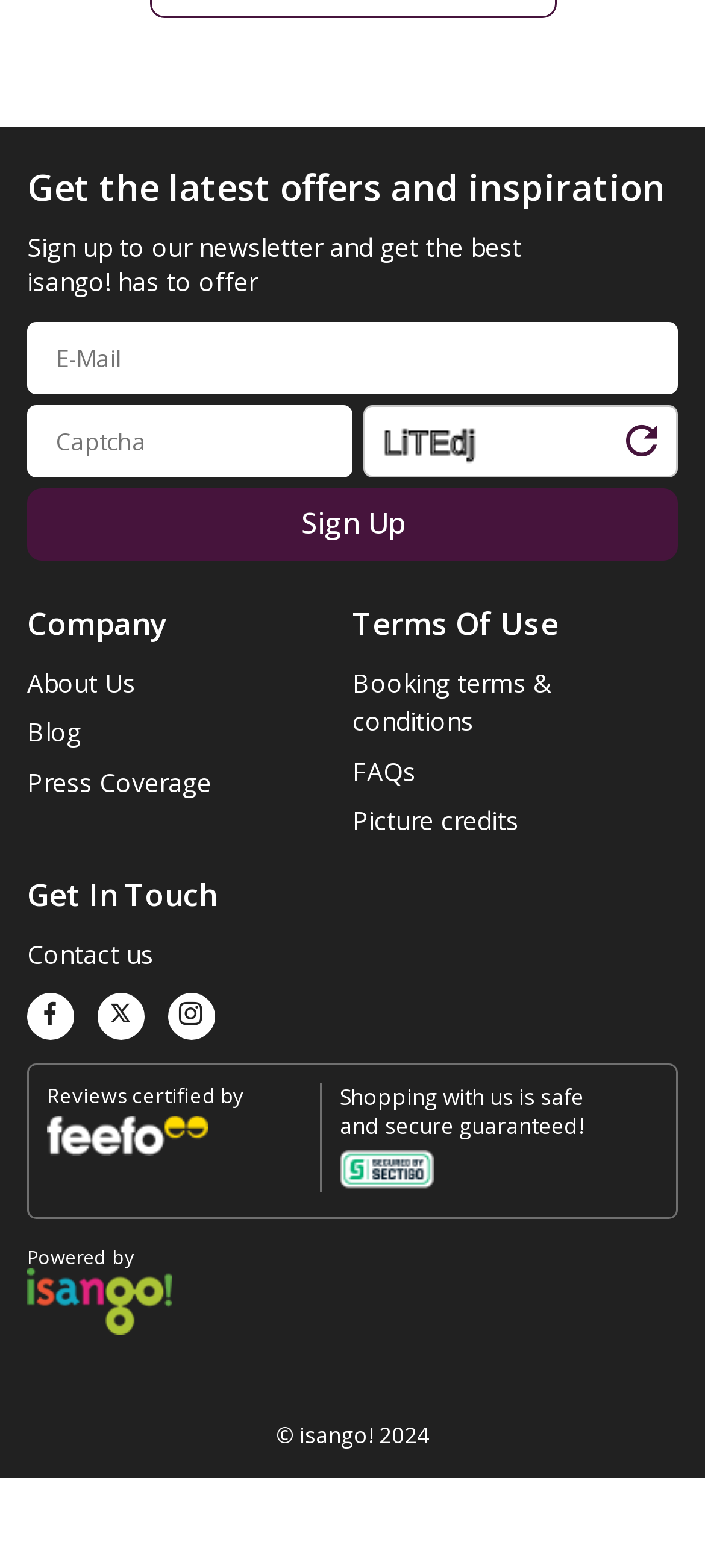Identify the bounding box coordinates of the clickable section necessary to follow the following instruction: "Refresh the captcha". The coordinates should be presented as four float numbers from 0 to 1, i.e., [left, top, right, bottom].

[0.856, 0.259, 0.959, 0.311]